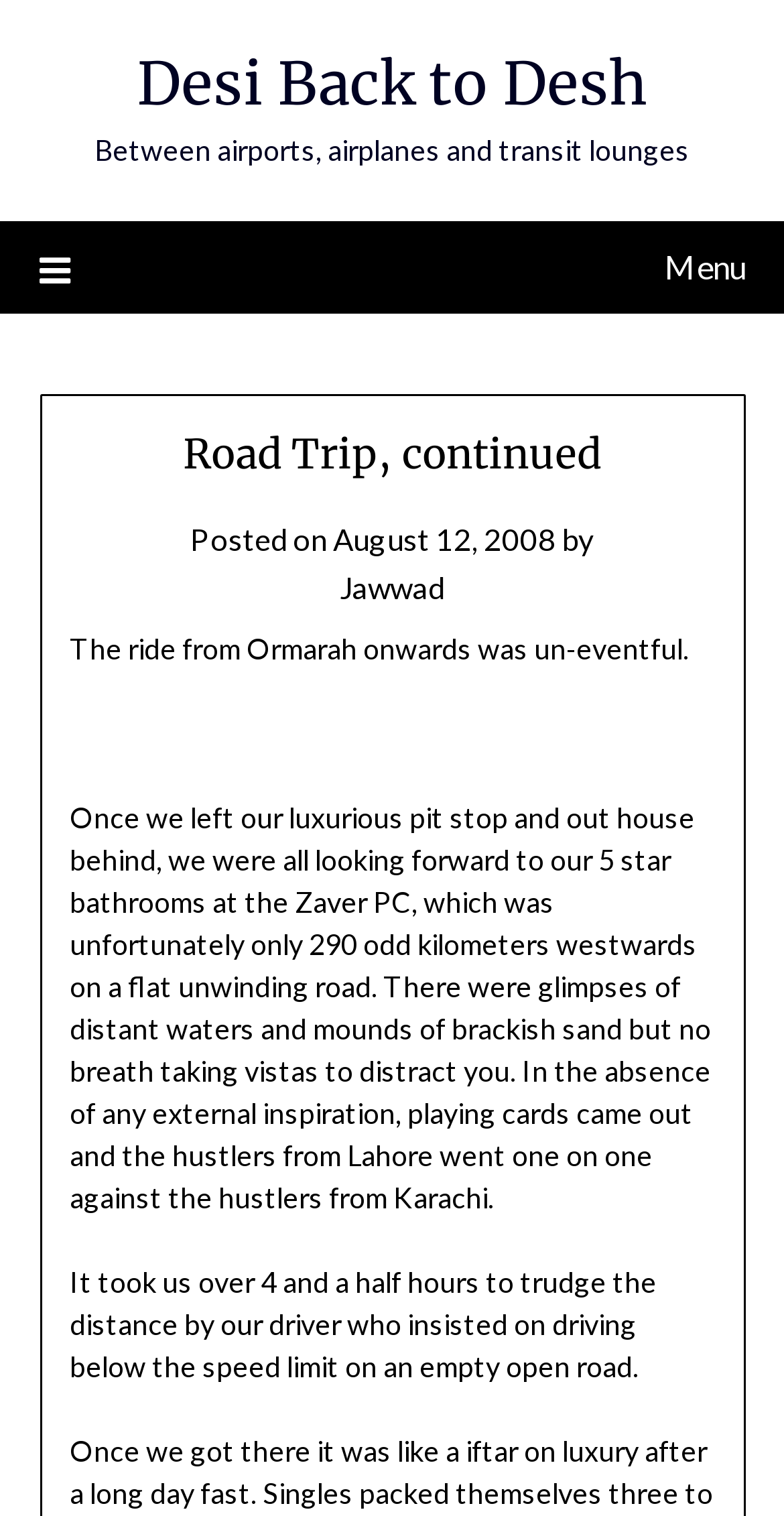Locate and extract the text of the main heading on the webpage.

Road Trip, continued